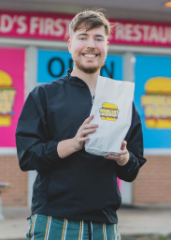What is the dominant color of the restaurant's signage?
Using the visual information, respond with a single word or phrase.

Bright pink and yellow